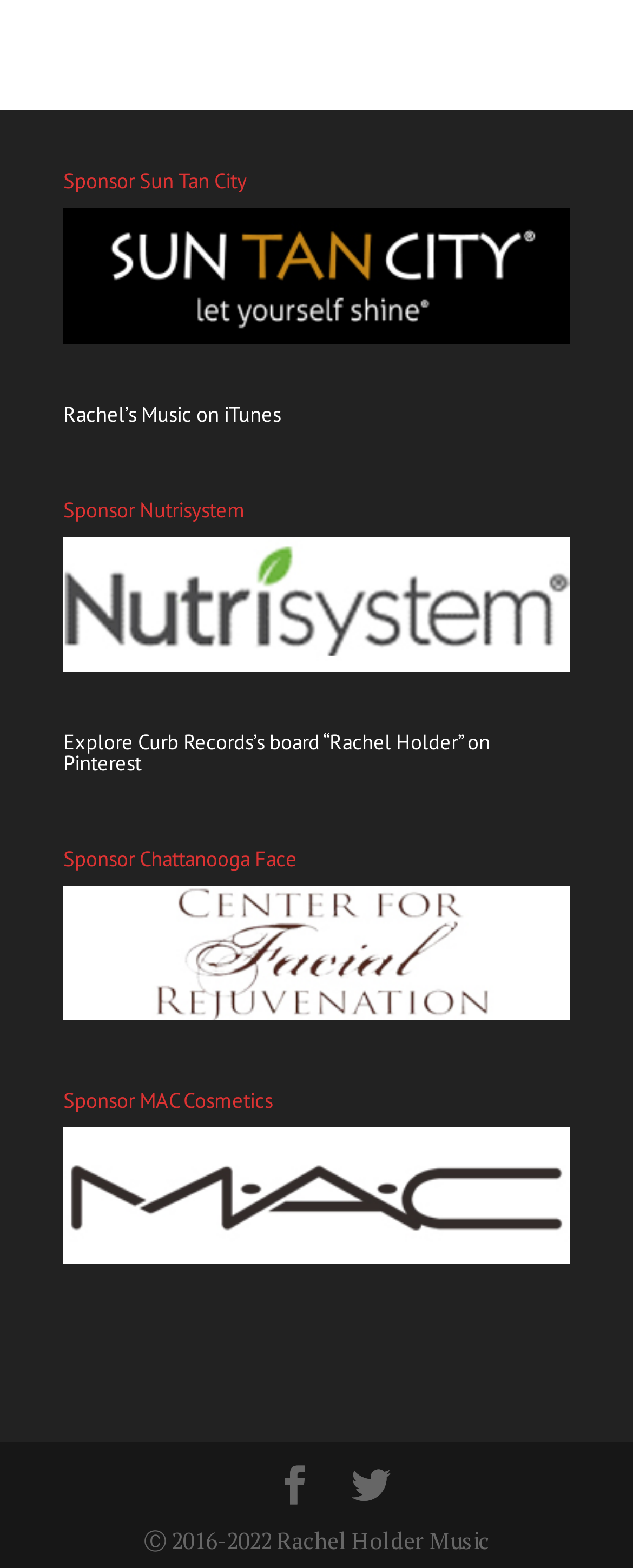Locate and provide the bounding box coordinates for the HTML element that matches this description: "Twitter".

[0.555, 0.935, 0.617, 0.962]